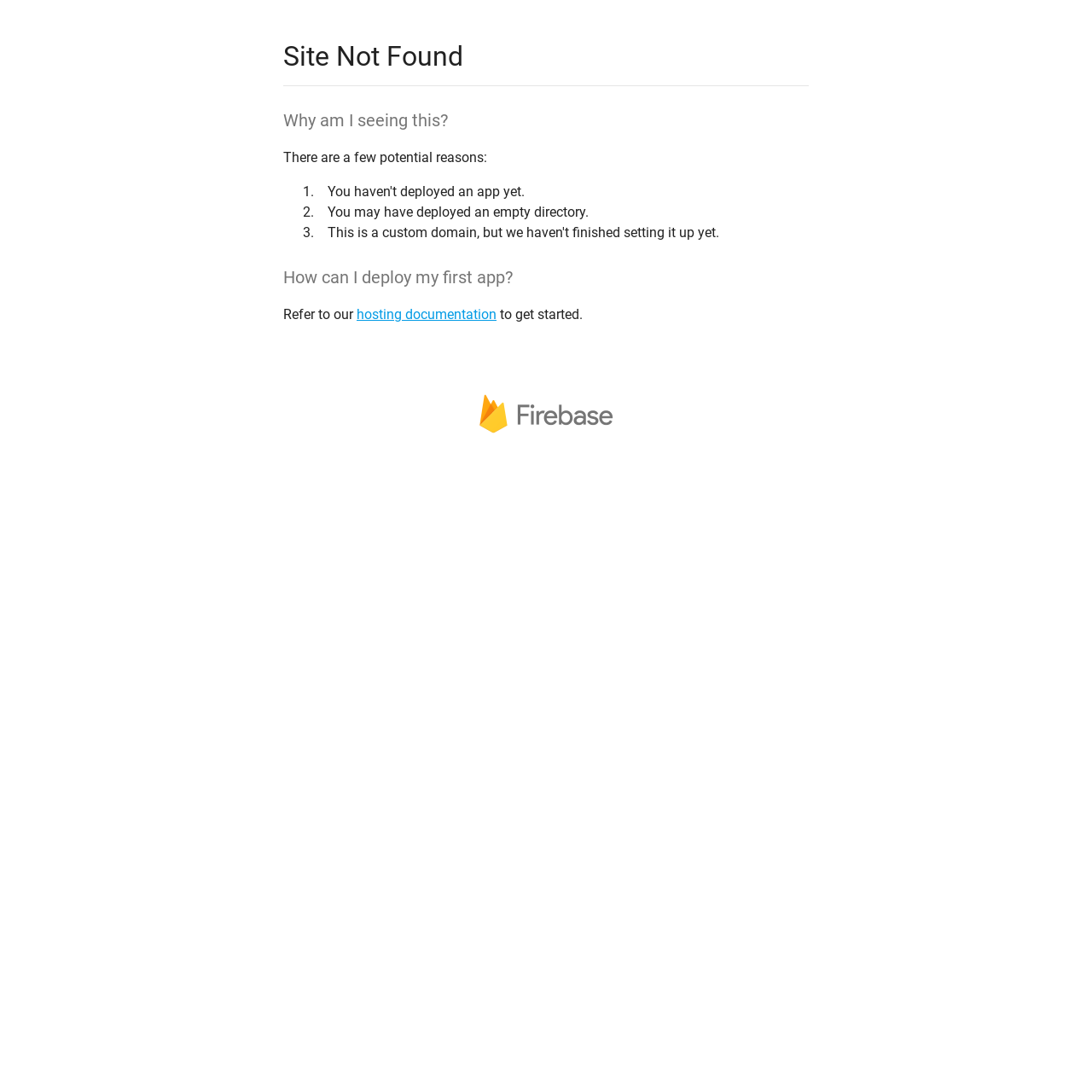Given the webpage screenshot, identify the bounding box of the UI element that matches this description: "parent_node: Site Not Found".

[0.259, 0.335, 0.741, 0.429]